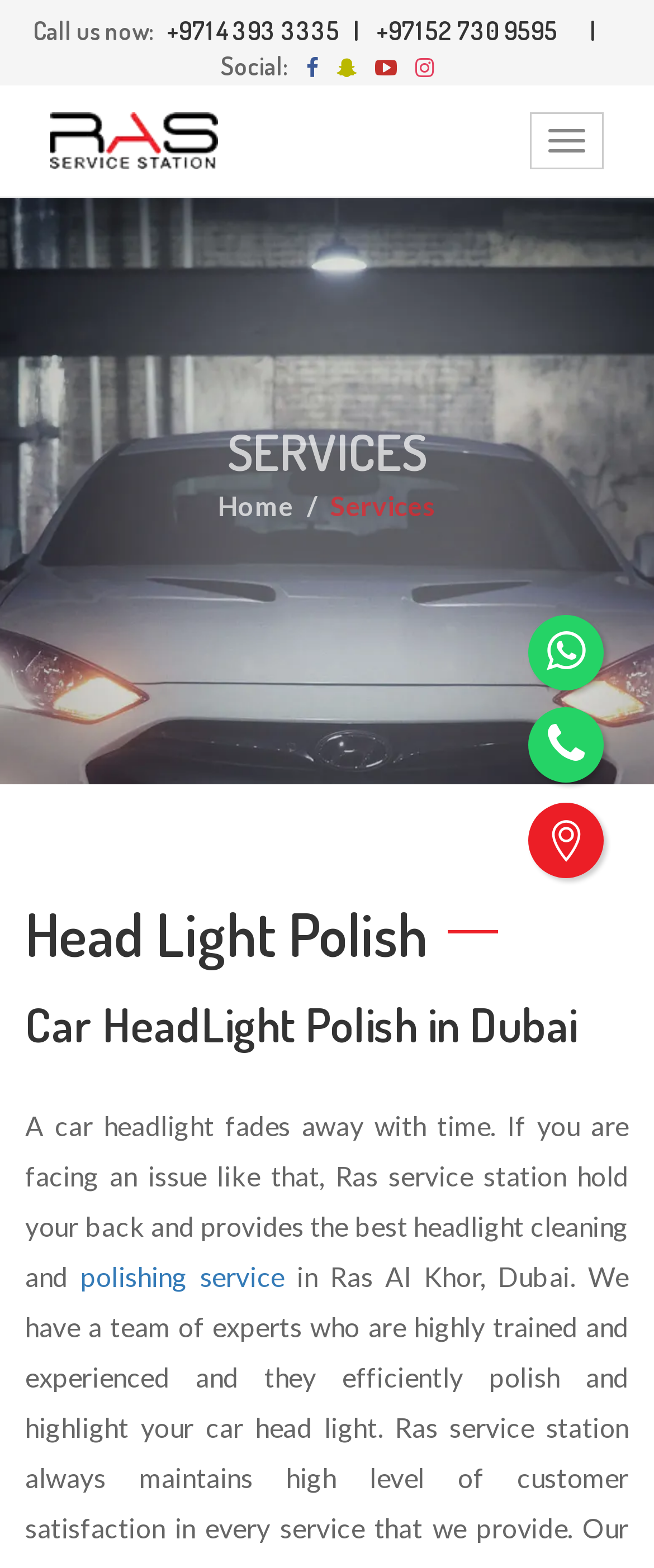Please identify the bounding box coordinates of where to click in order to follow the instruction: "Open social media".

[0.468, 0.033, 0.486, 0.053]